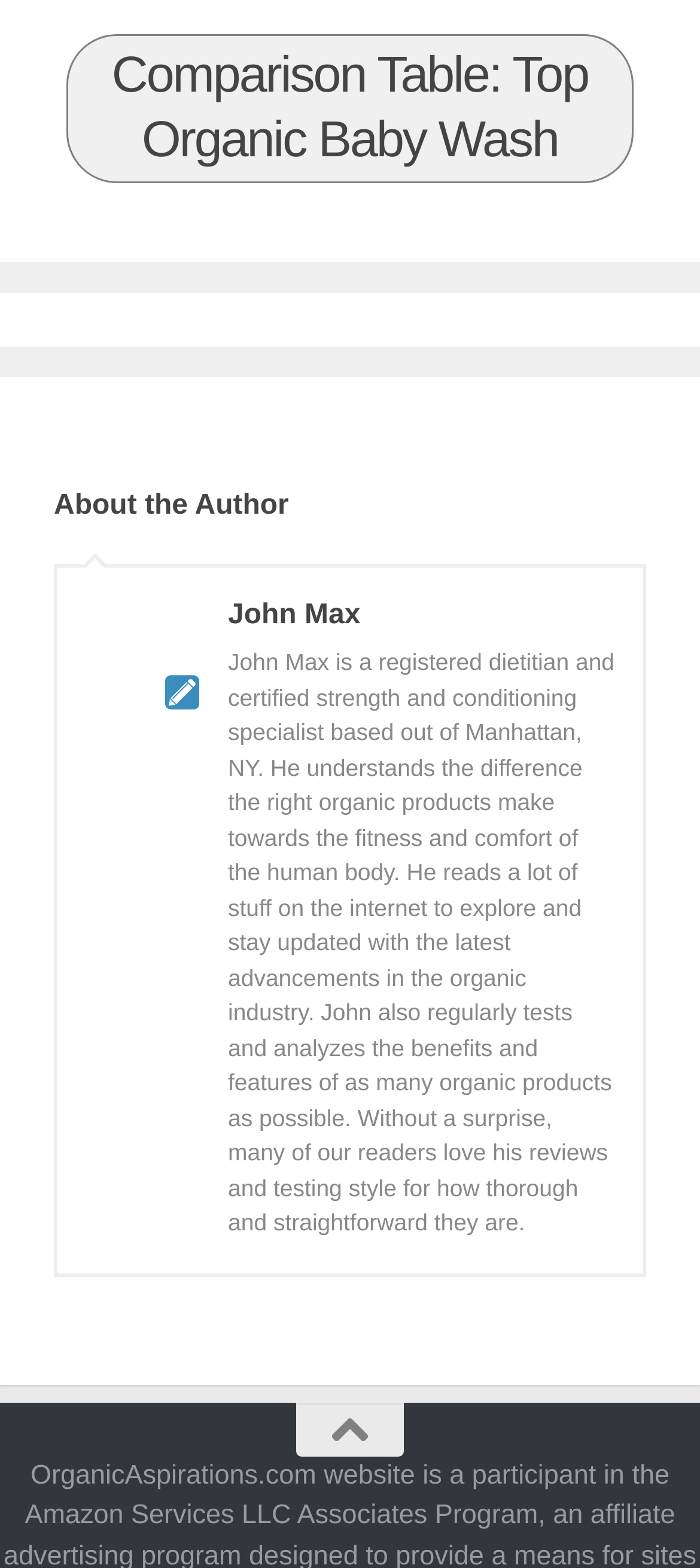Answer the following query concisely with a single word or phrase:
What is the profession of the author?

Registered dietitian and certified strength and conditioning specialist